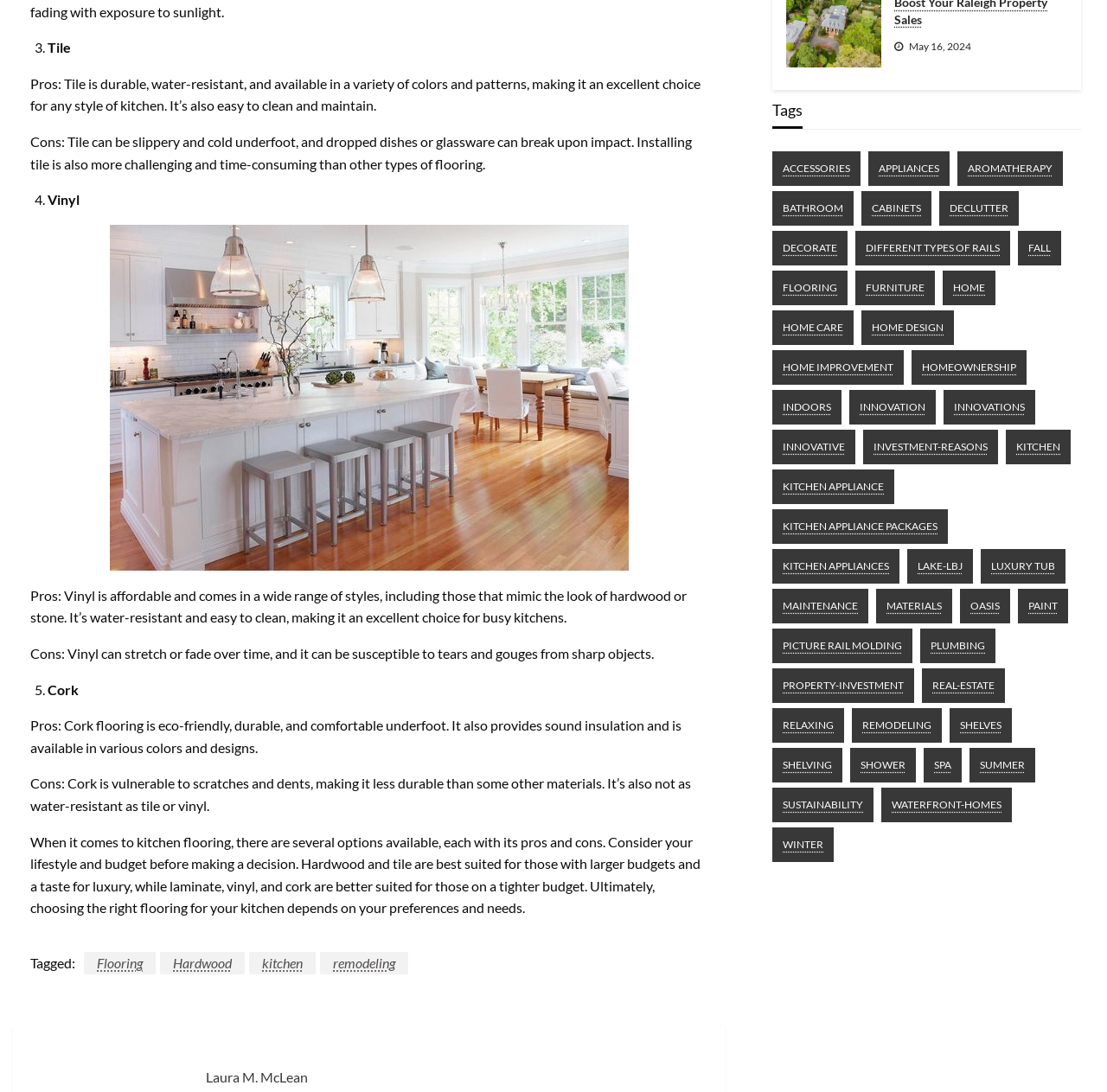Please determine the bounding box coordinates of the element to click in order to execute the following instruction: "Read the article by Laura M. McLean". The coordinates should be four float numbers between 0 and 1, specified as [left, top, right, bottom].

[0.186, 0.979, 0.639, 0.995]